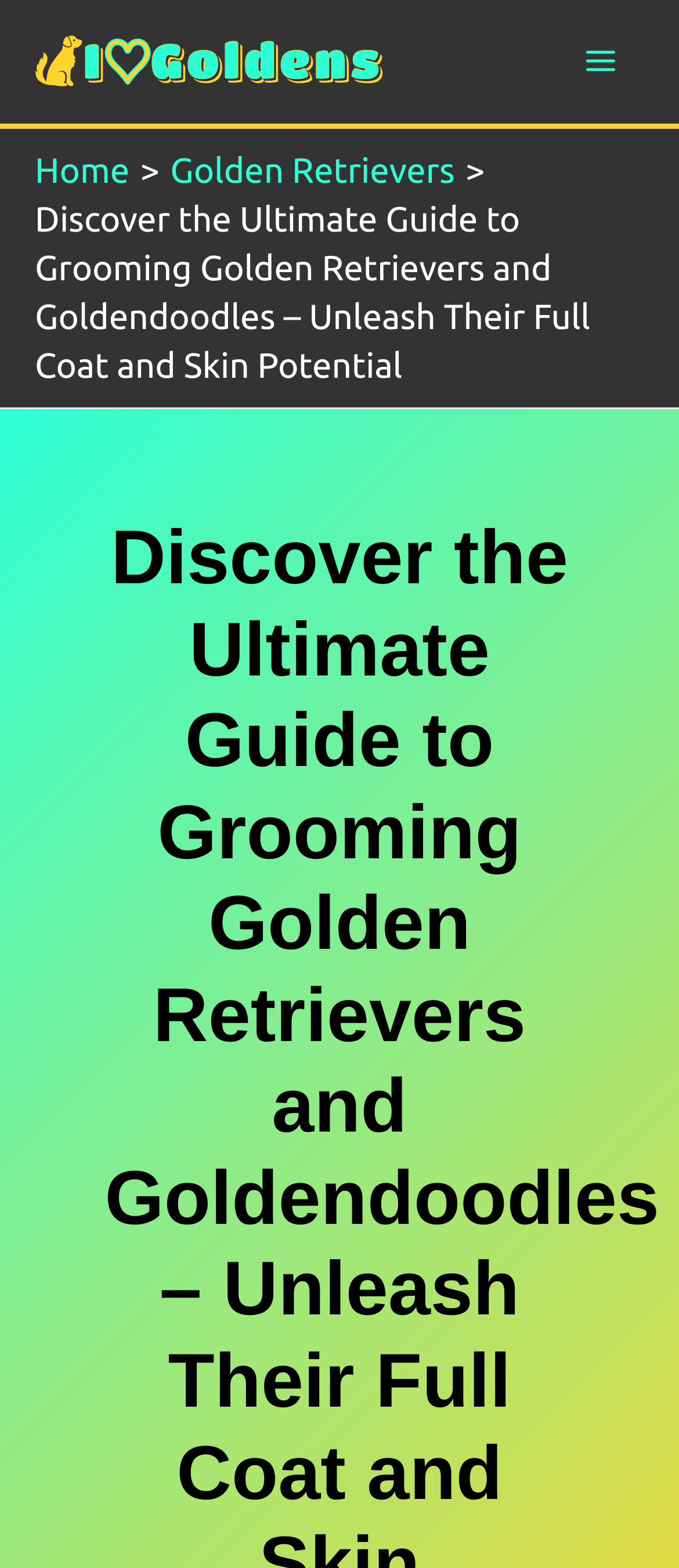Give a one-word or short-phrase answer to the following question: 
What is the purpose of the button on the top-right corner?

Main Menu